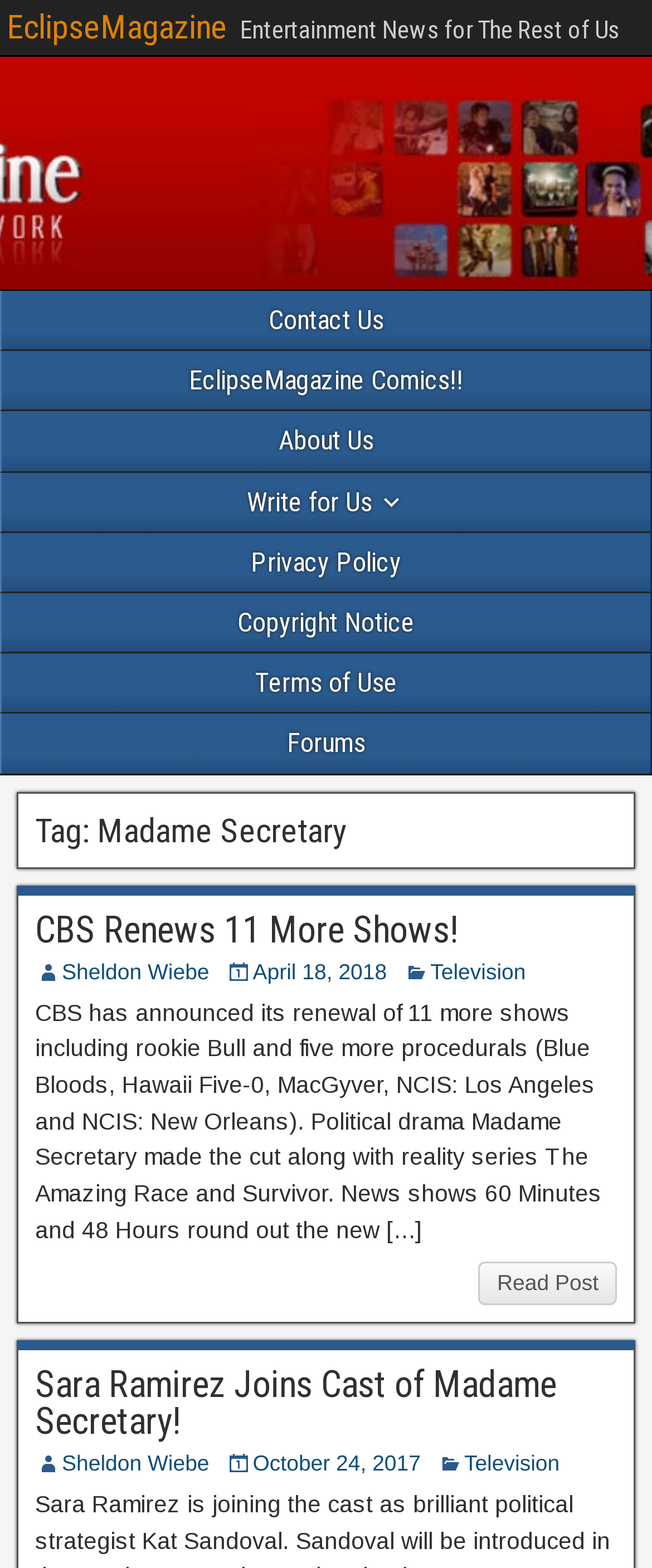Please identify the bounding box coordinates of the clickable element to fulfill the following instruction: "Read the privacy policy". The coordinates should be four float numbers between 0 and 1, i.e., [left, top, right, bottom].

[0.003, 0.34, 0.997, 0.377]